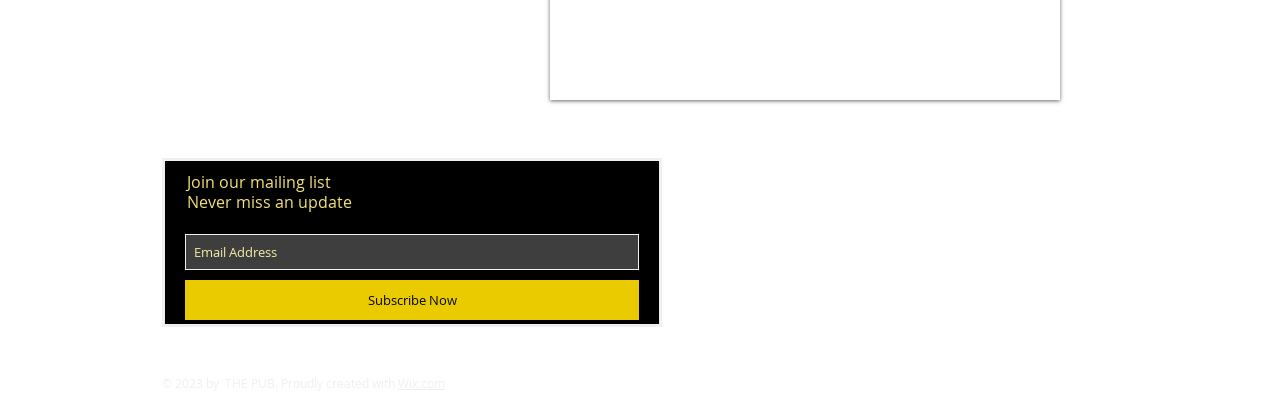What is the name of the website creator?
Provide a detailed answer to the question using information from the image.

The name of the website creator can be found at the bottom of the webpage, where it is displayed as '© 2023 by THE PUB' in a static text element.